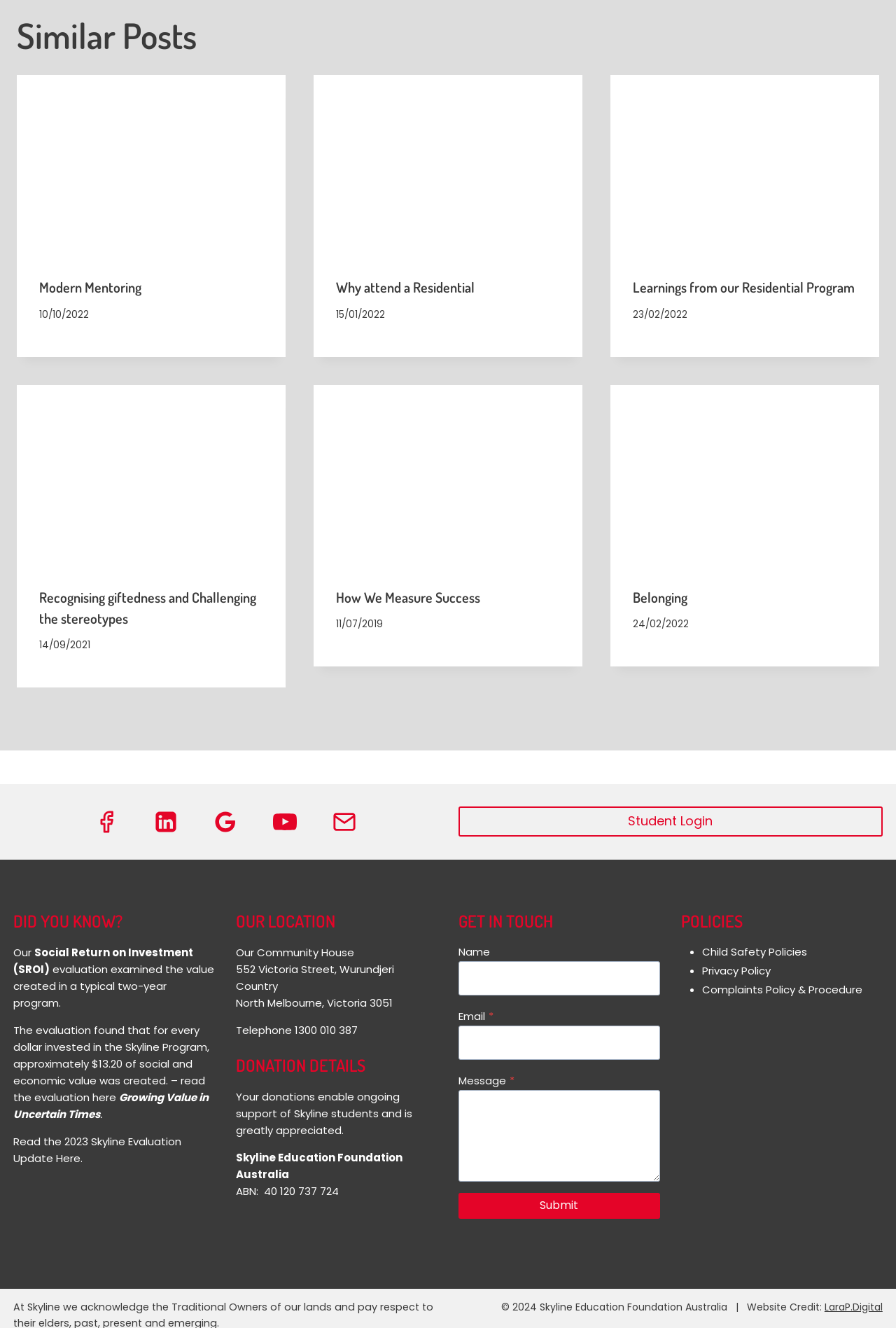What is the title of the section with 'Modern Mentoring'?
Identify the answer in the screenshot and reply with a single word or phrase.

Similar Posts